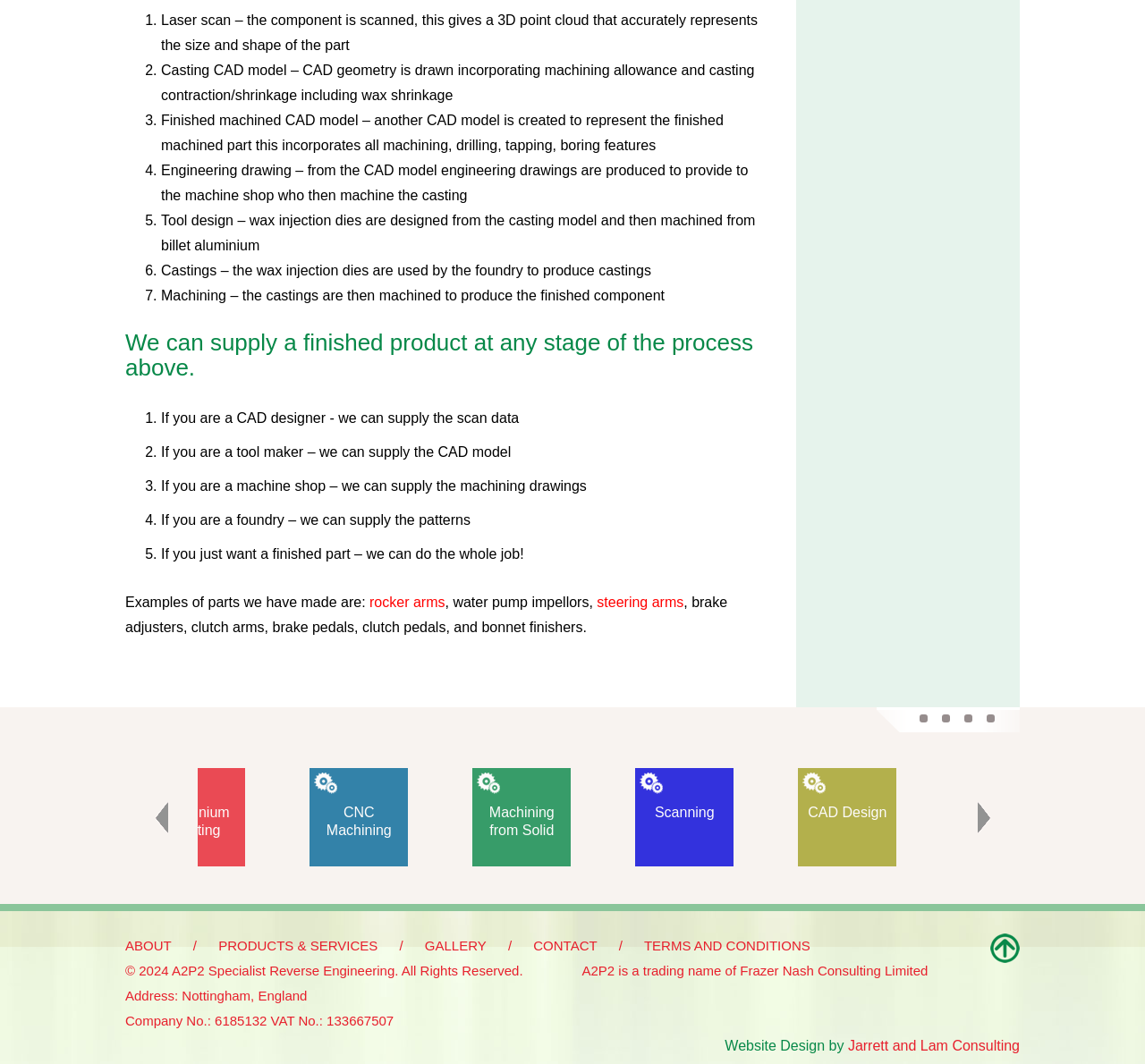Identify the bounding box of the UI component described as: "Contact".

[0.466, 0.882, 0.522, 0.896]